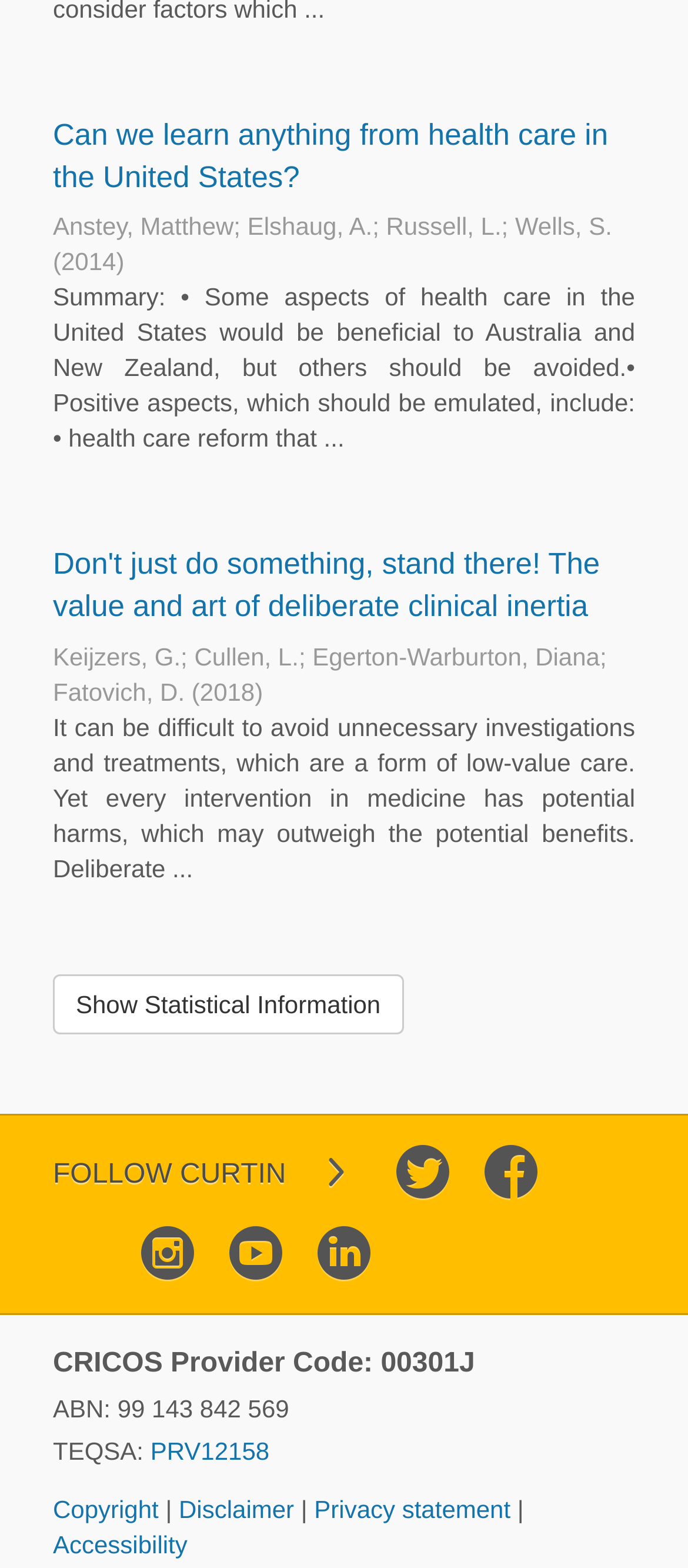Locate the bounding box coordinates of the clickable region necessary to complete the following instruction: "Click on 'Show Statistical Information'". Provide the coordinates in the format of four float numbers between 0 and 1, i.e., [left, top, right, bottom].

[0.077, 0.621, 0.587, 0.659]